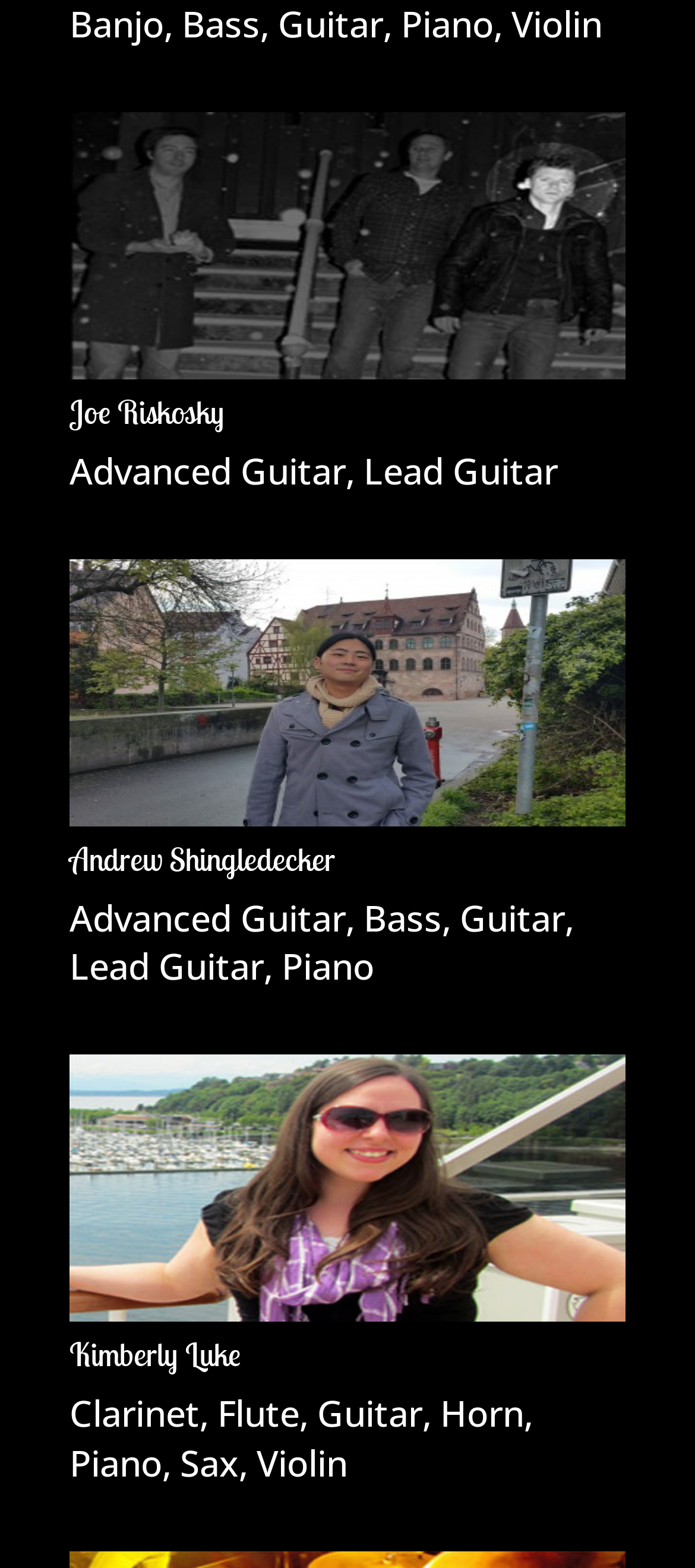What is the first instrument listed after the comma in the section about Andrew Shingledecker?
Refer to the image and give a detailed answer to the query.

In the section about Andrew Shingledecker, I found a list of instruments separated by commas. The first instrument listed after the comma is 'Bass'.